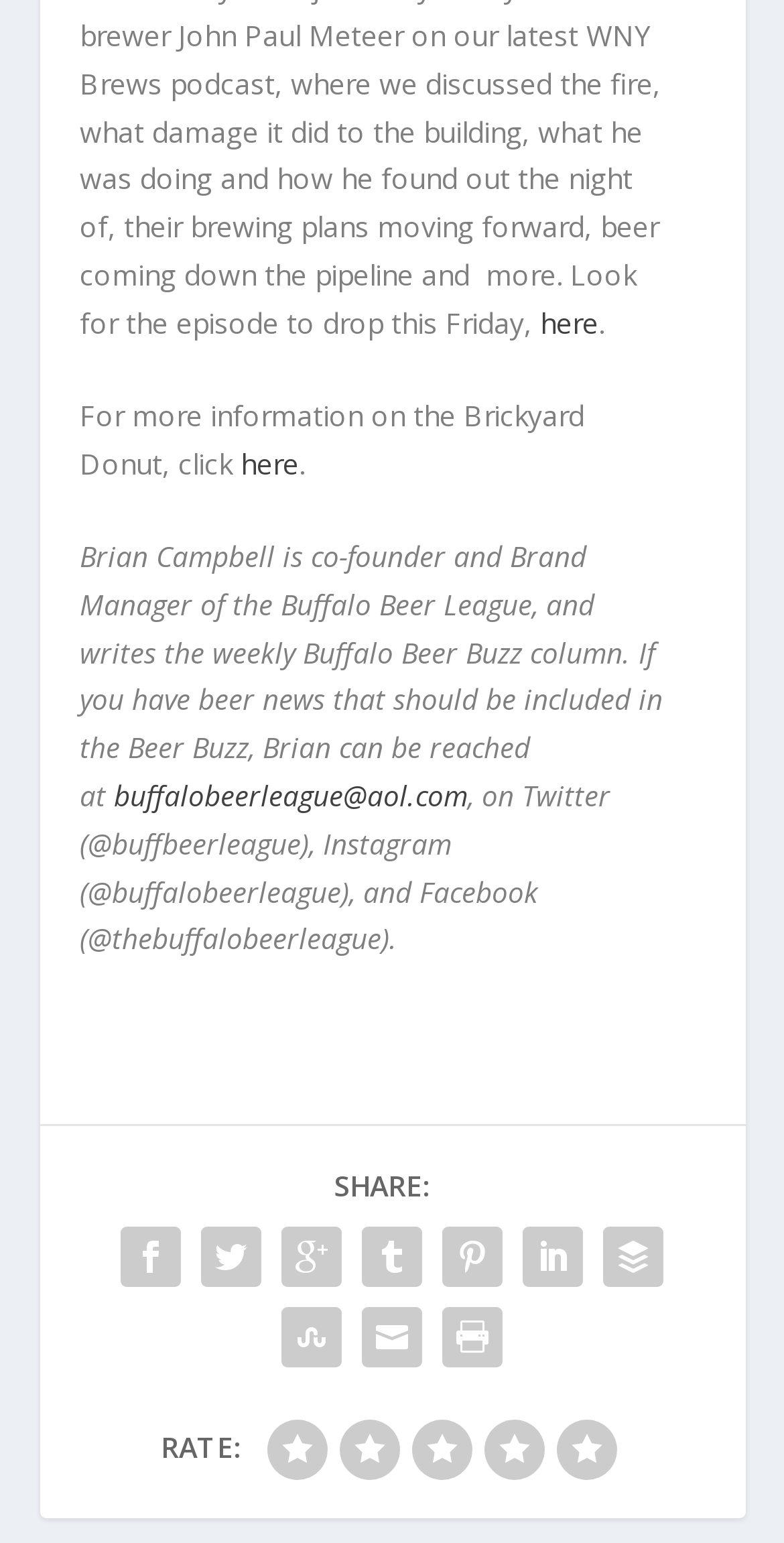Answer the question briefly using a single word or phrase: 
What is the purpose of the 'RATE' section?

to rate something